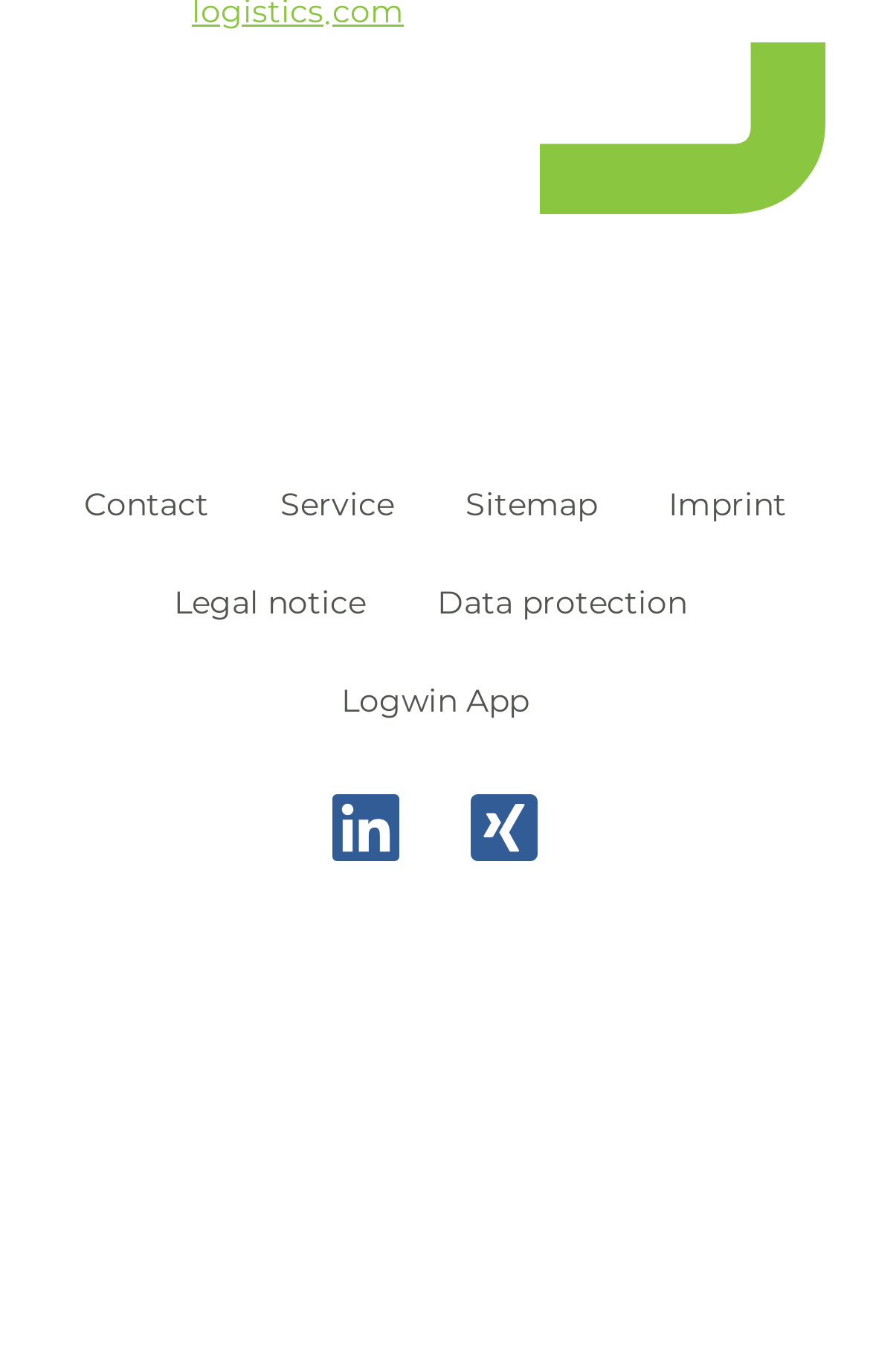Answer the following inquiry with a single word or phrase:
How many links are there in the bottom section?

5